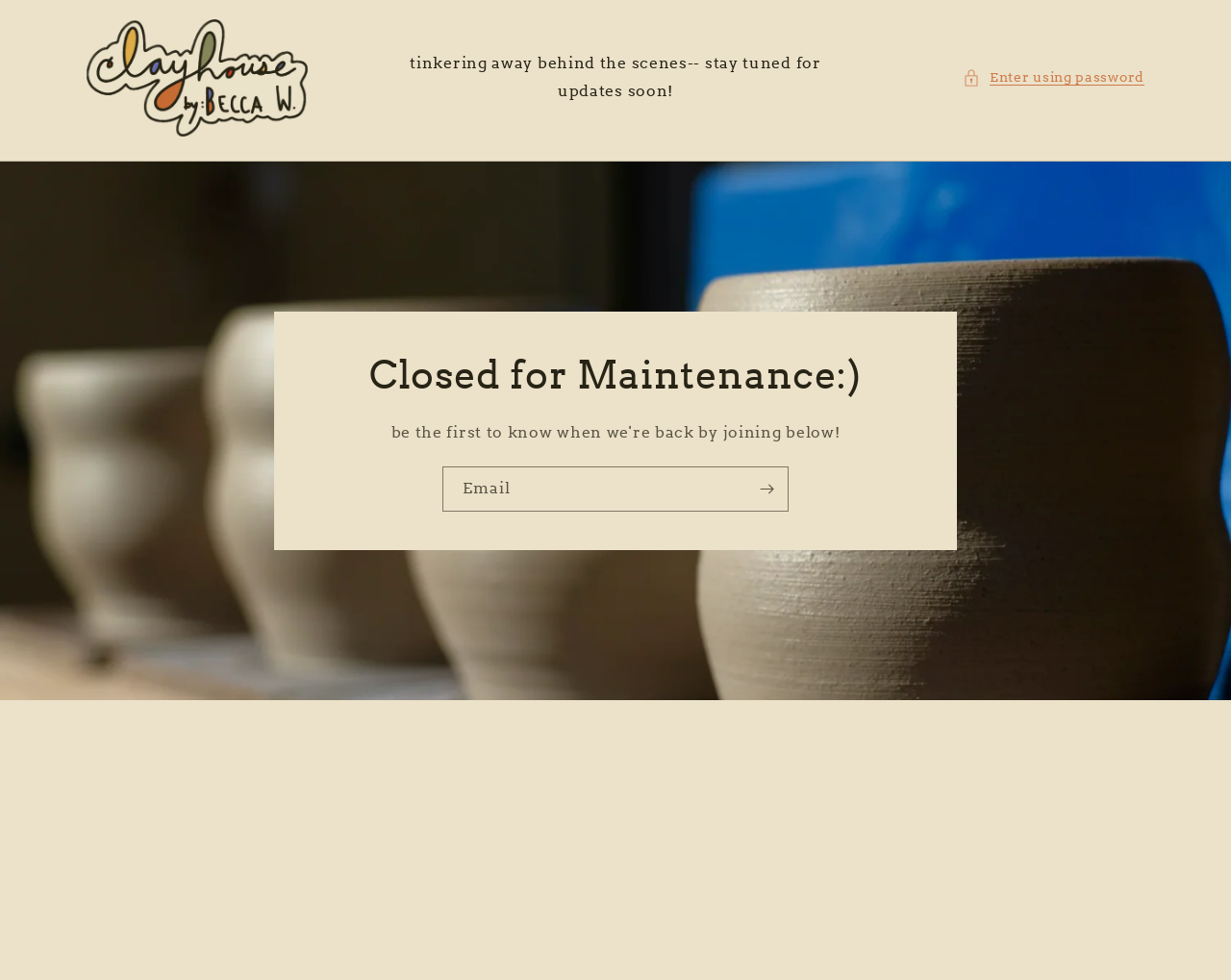What is the purpose of the password-protected area?
Look at the image and respond to the question as thoroughly as possible.

There is a button labeled 'Enter using password' which suggests that there is a protected area of the website that requires a password to access. However, the purpose of this area is not explicitly stated.